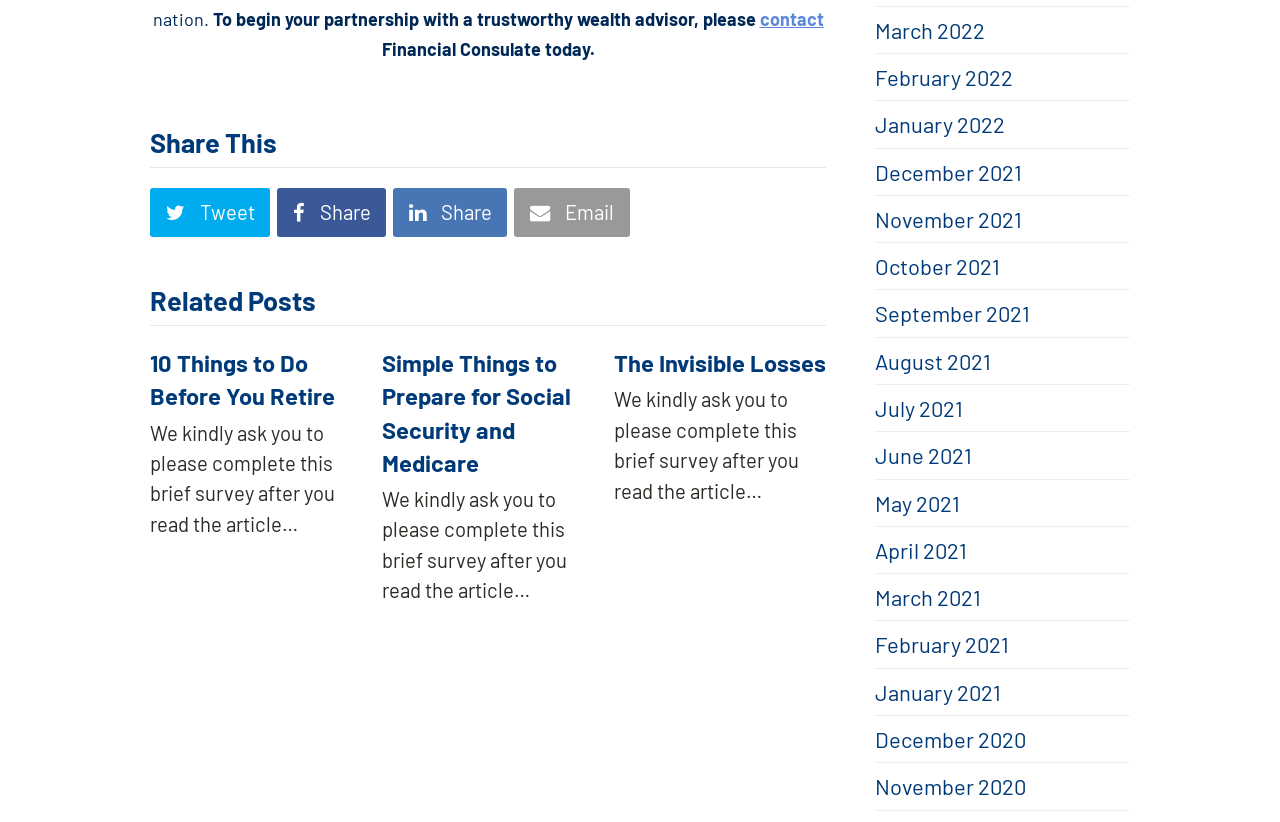Using the description: "The Invisible Losses", determine the UI element's bounding box coordinates. Ensure the coordinates are in the format of four float numbers between 0 and 1, i.e., [left, top, right, bottom].

[0.48, 0.424, 0.645, 0.459]